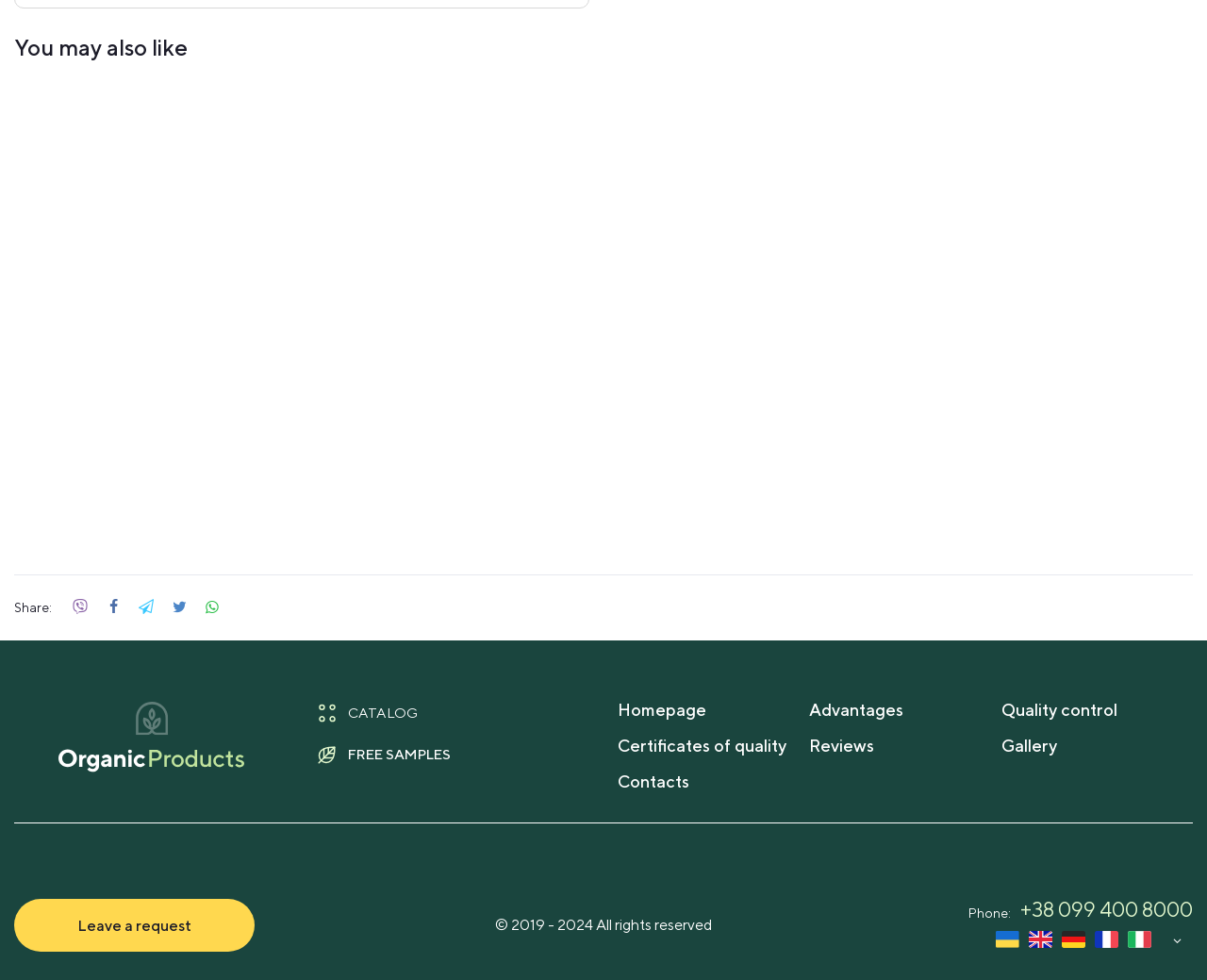Specify the bounding box coordinates of the area that needs to be clicked to achieve the following instruction: "Share on social media".

[0.055, 0.605, 0.078, 0.634]